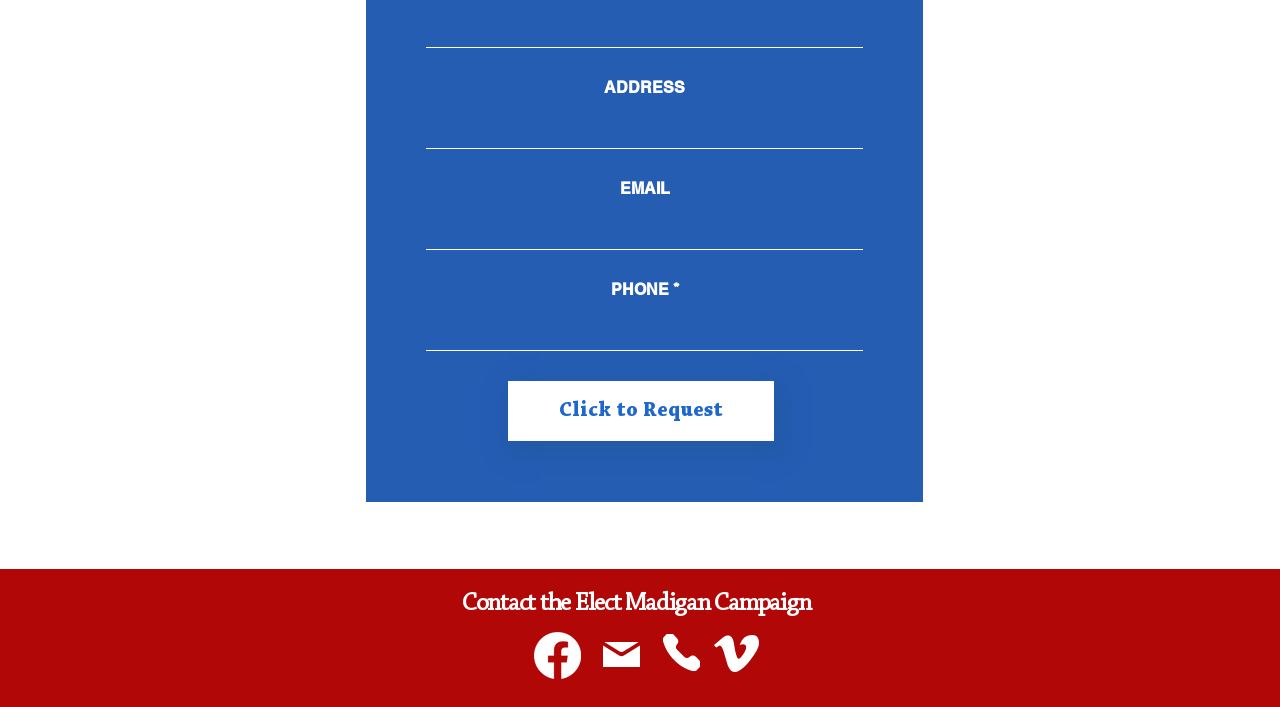Determine the bounding box for the described HTML element: "LIVING SOIL VIDEOS". Ensure the coordinates are four float numbers between 0 and 1 in the format [left, top, right, bottom].

None